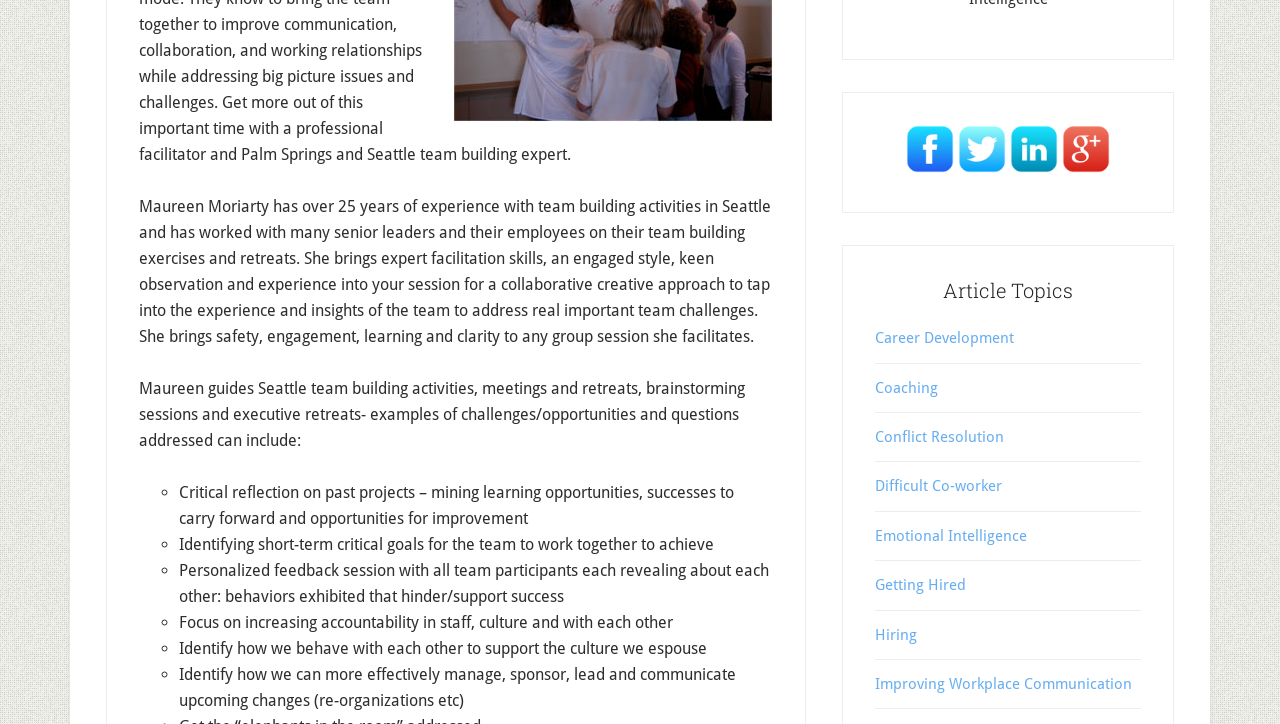Locate the bounding box coordinates for the element described below: "title="Facebook"". The coordinates must be four float values between 0 and 1, formatted as [left, top, right, bottom].

[0.708, 0.219, 0.745, 0.244]